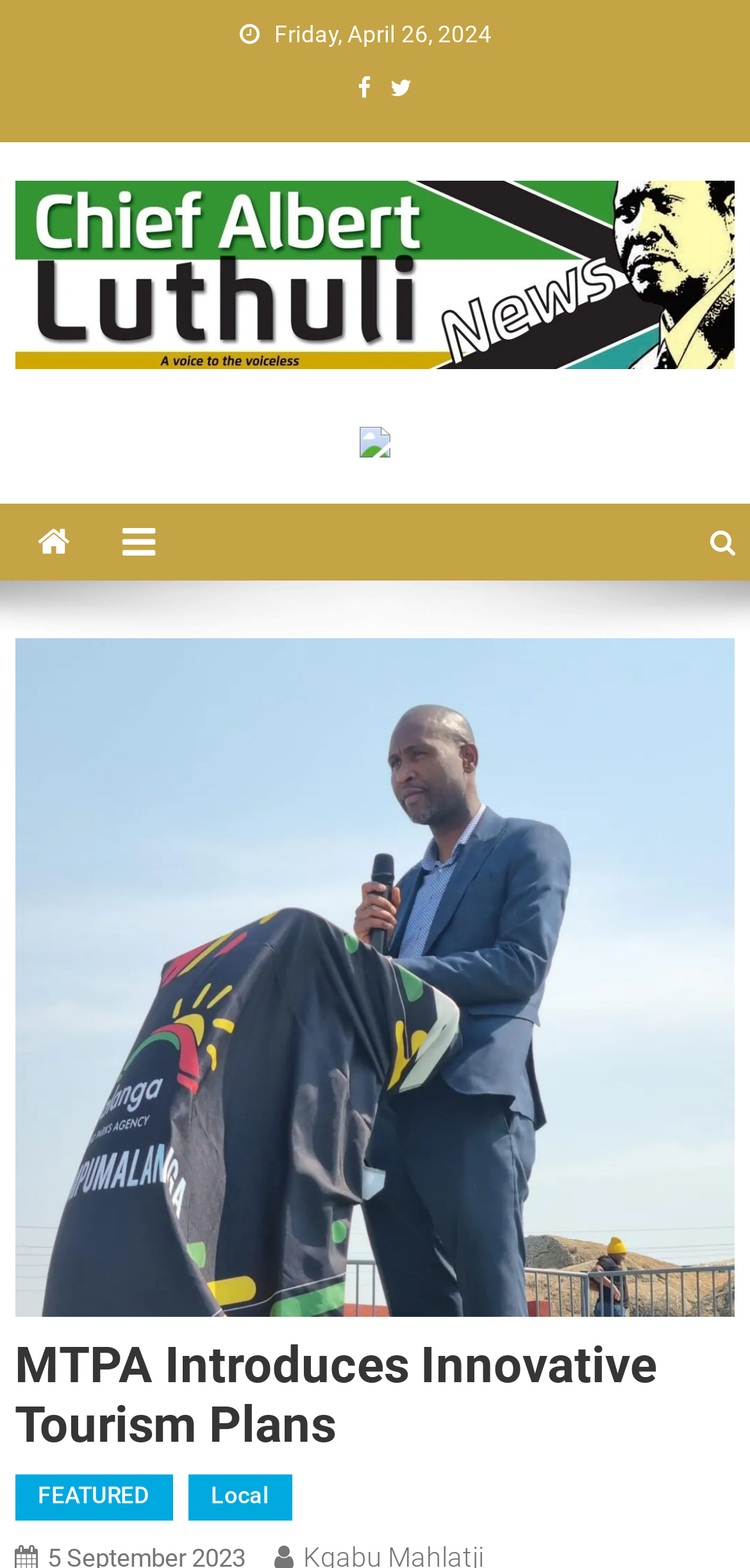What is the name of the news organization?
From the image, respond with a single word or phrase.

Chief Albert Luthuli News